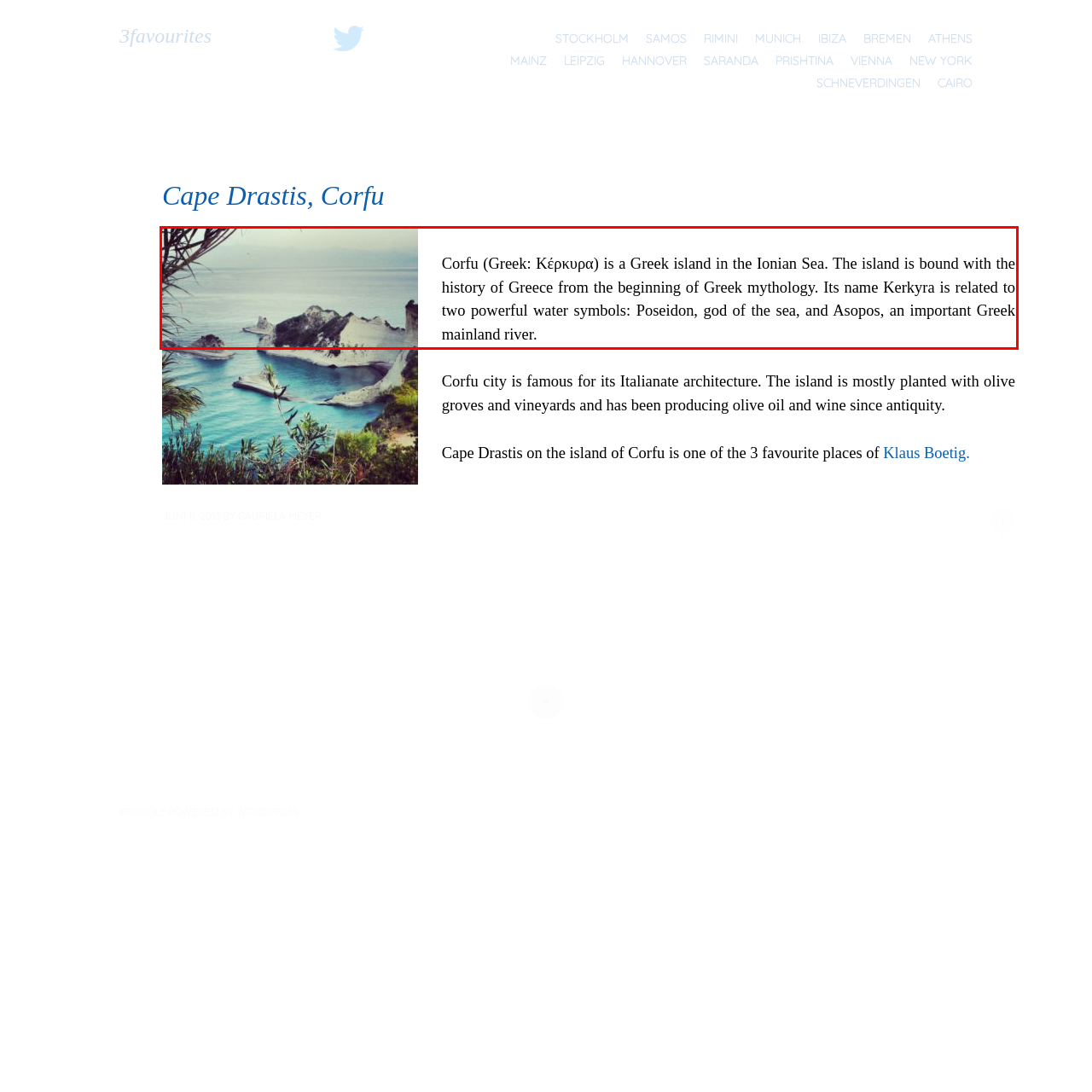Please perform OCR on the UI element surrounded by the red bounding box in the given webpage screenshot and extract its text content.

Corfu (Greek: Κέρκυρα) is a Greek island in the Ionian Sea. The island is bound with the history of Greece from the beginning of Greek mythology. Its name Kerkyra is related to two powerful water symbols: Poseidon, god of the sea, and Asopos, an important Greek mainland river.